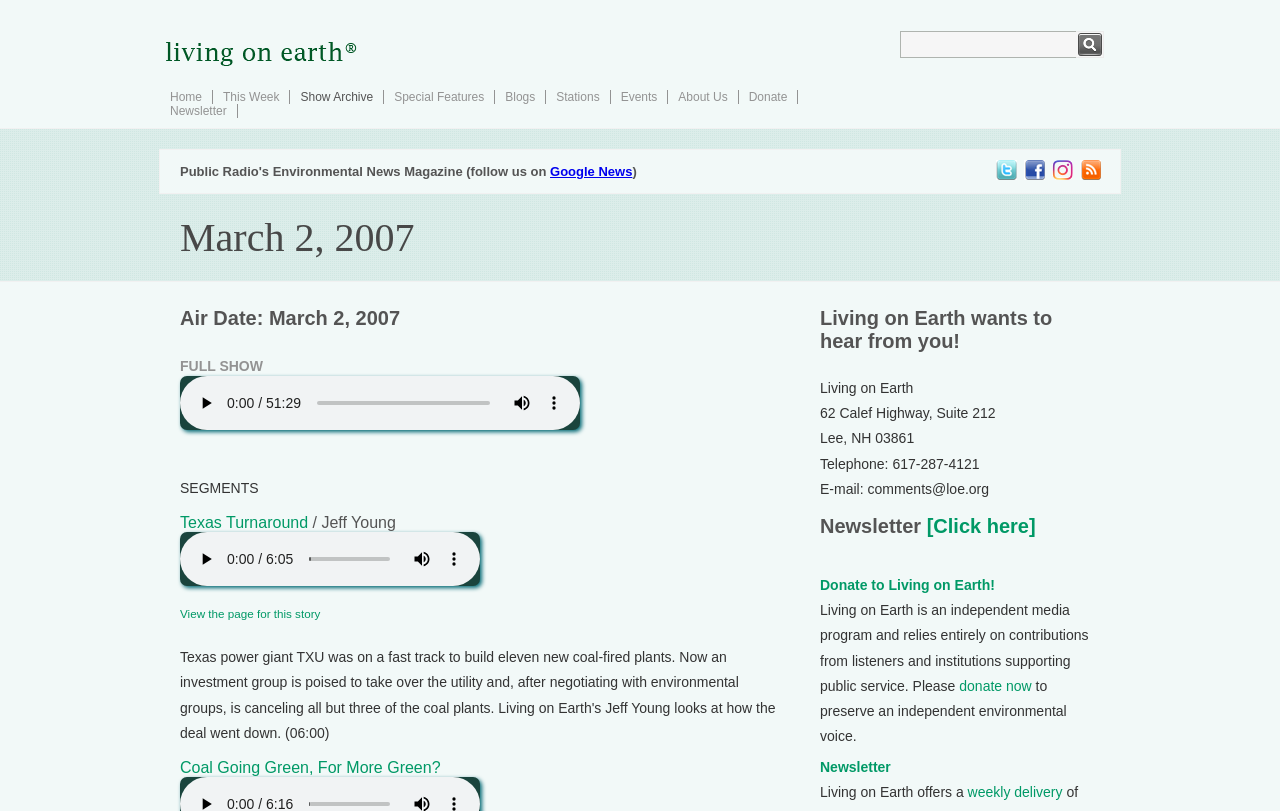Please locate the bounding box coordinates of the element's region that needs to be clicked to follow the instruction: "Click the 'play' button for 'Coal Going Green' audio". The bounding box coordinates should be provided as four float numbers between 0 and 1, i.e., [left, top, right, bottom].

[0.229, 0.67, 0.317, 0.709]